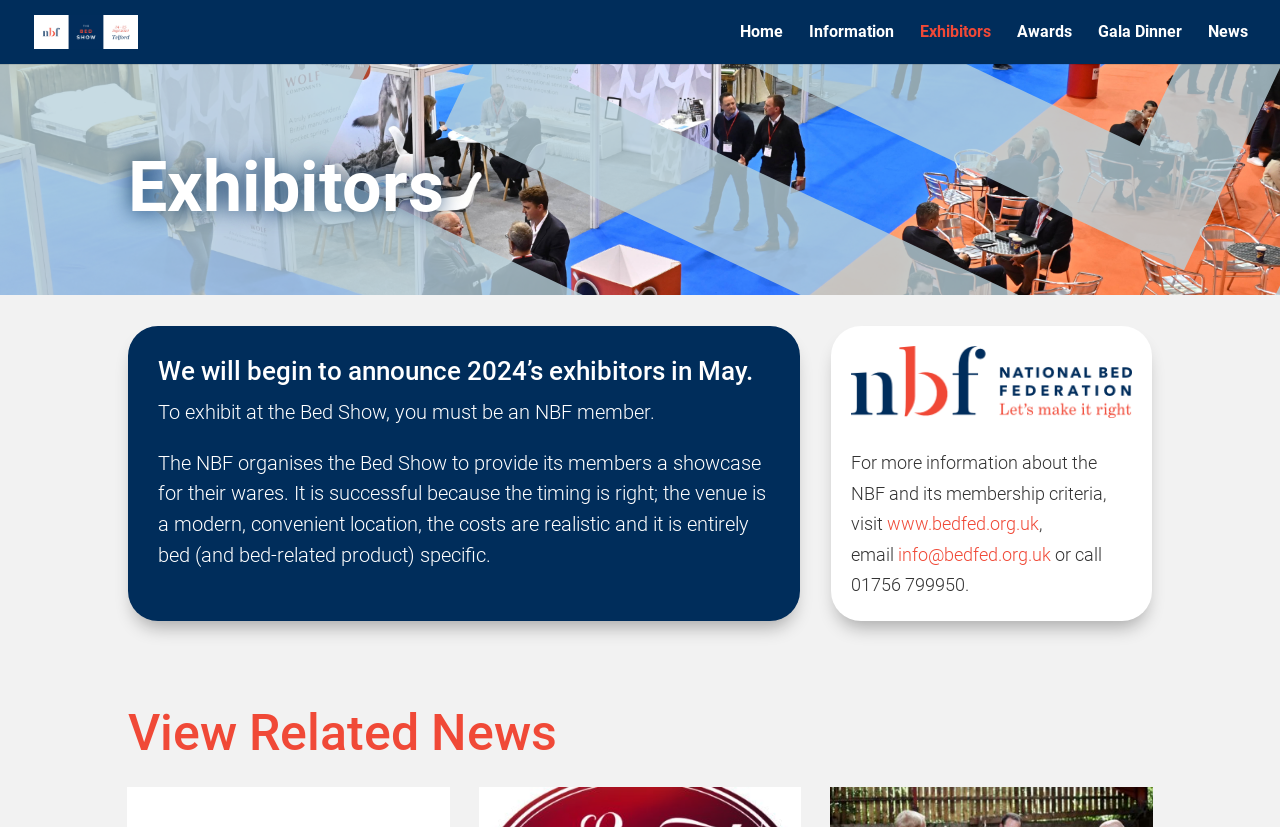Reply to the question below using a single word or brief phrase:
What is required to exhibit at the Bed Show?

Must be an NBF member